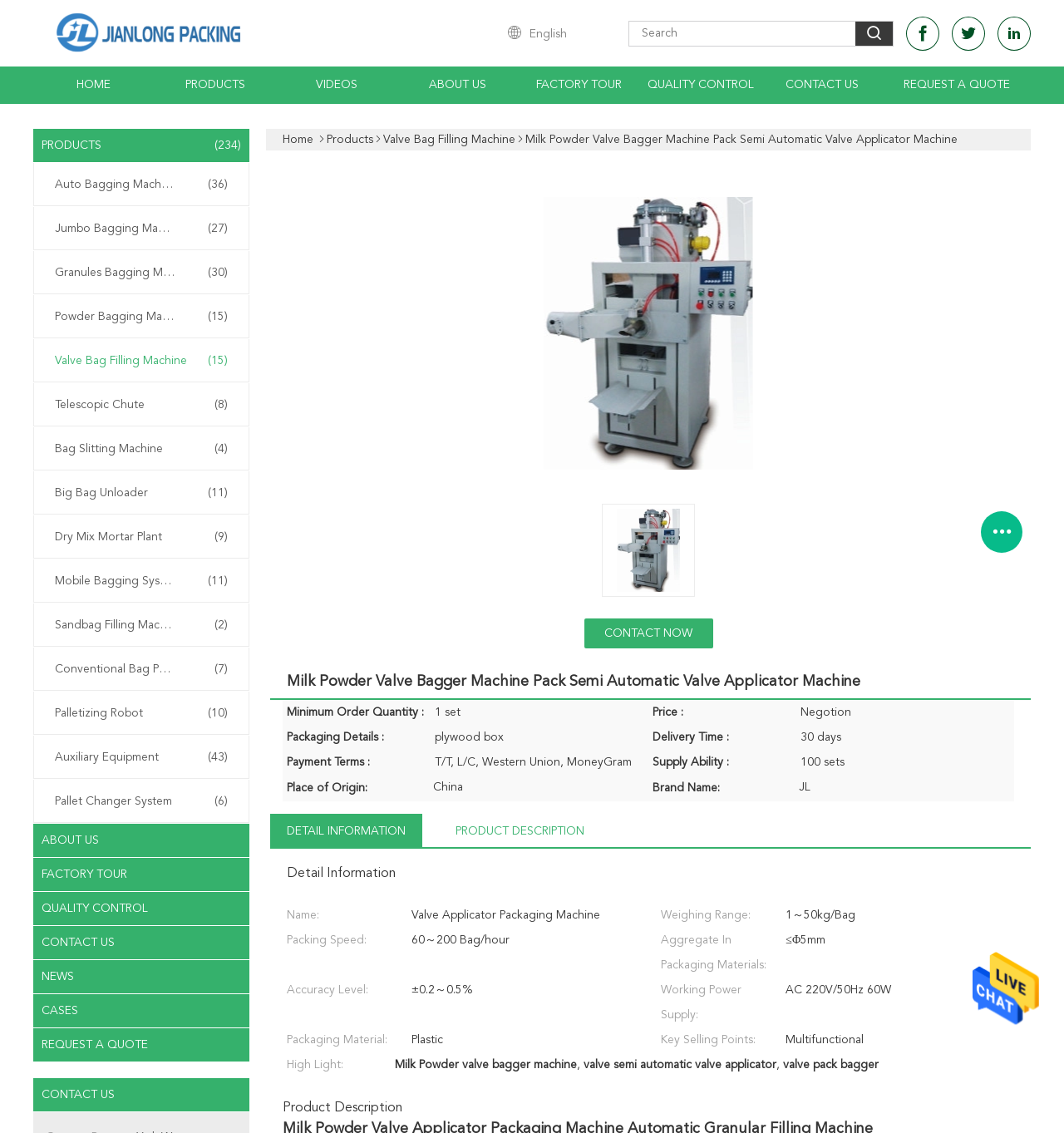What is the minimum order quantity for the 'Milk Powder Valve Bagger Machine'?
Utilize the information in the image to give a detailed answer to the question.

I found this information in the table at the bottom of the webpage, where the minimum order quantity for the 'Milk Powder Valve Bagger Machine' is specified as 1 set.